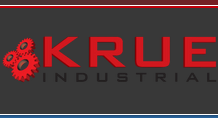Give a meticulous account of what the image depicts.

The image features the logo of KRUE Industrial, prominently displaying the brand name "KRUE" in bold, red lettering. Accompanying the text are three stylized gears, which symbolize the industrial and mechanical focus of the company. The logo is set against a sleek, dark background, enhancing its visibility and impact. This design effectively communicates KRUE Industrial's dedication to quality and innovation in the industrial sector.